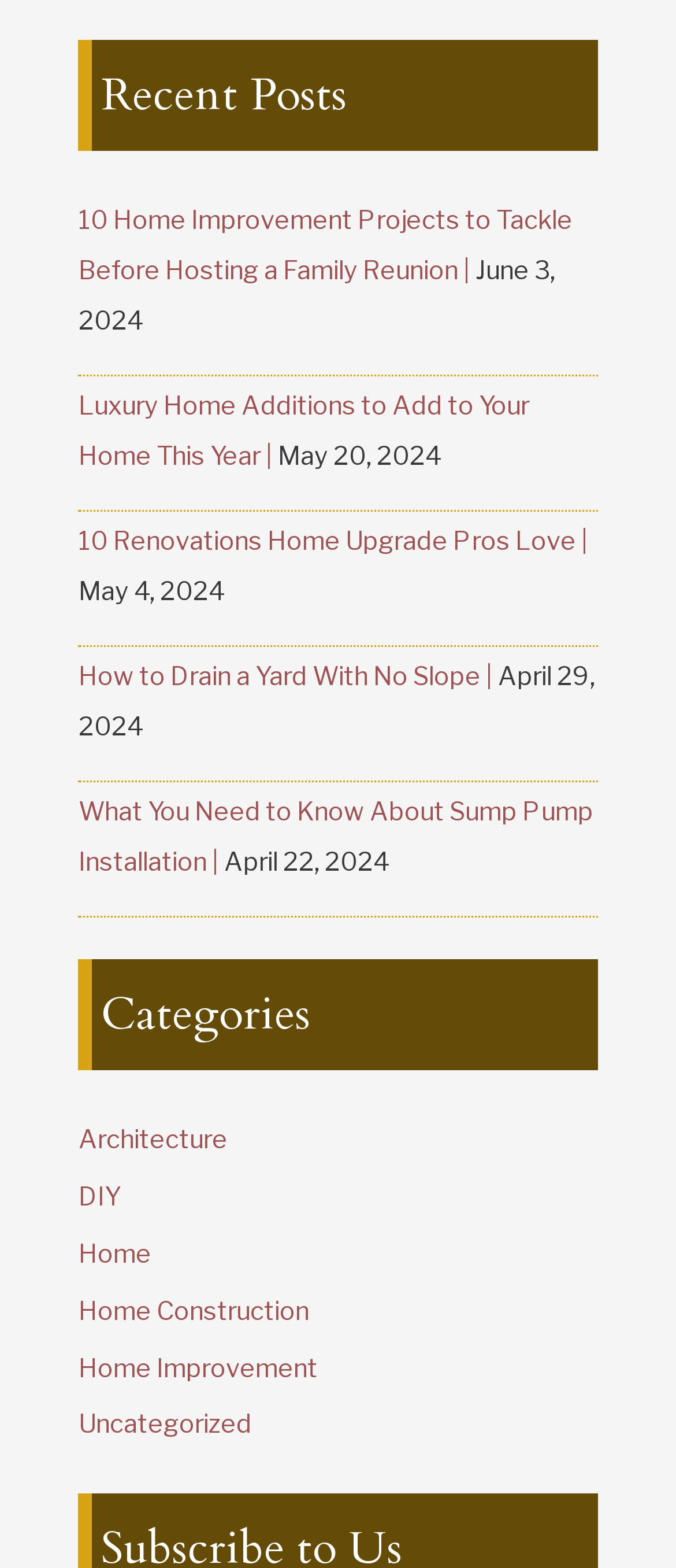How many categories are listed on the webpage?
Please provide a detailed answer to the question.

I examined the navigation section with the heading 'Categories' and counted the number of links, which are 'Architecture', 'DIY', 'Home', 'Home Construction', 'Home Improvement', and 'Uncategorized', totaling 6 categories.